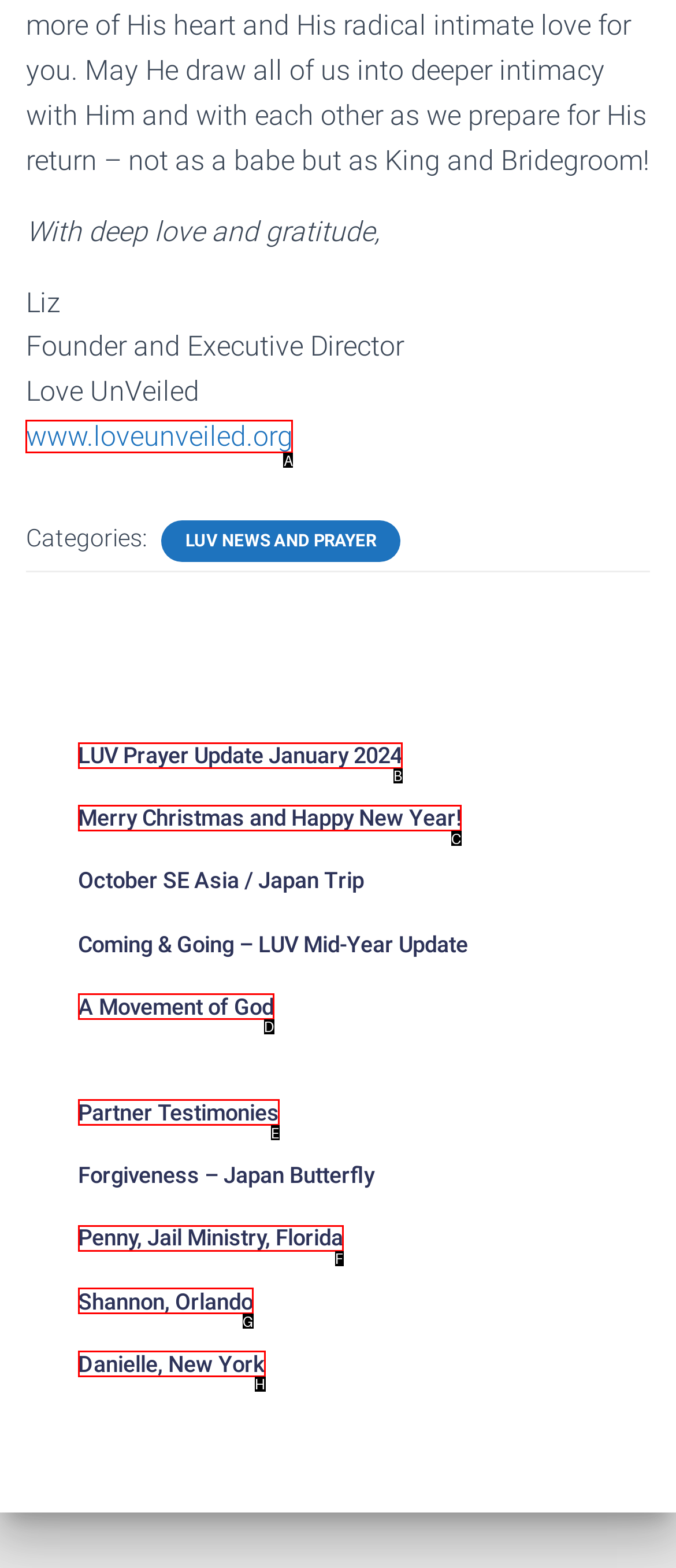Choose the letter of the UI element necessary for this task: visit the website of Love UnVeiled
Answer with the correct letter.

A